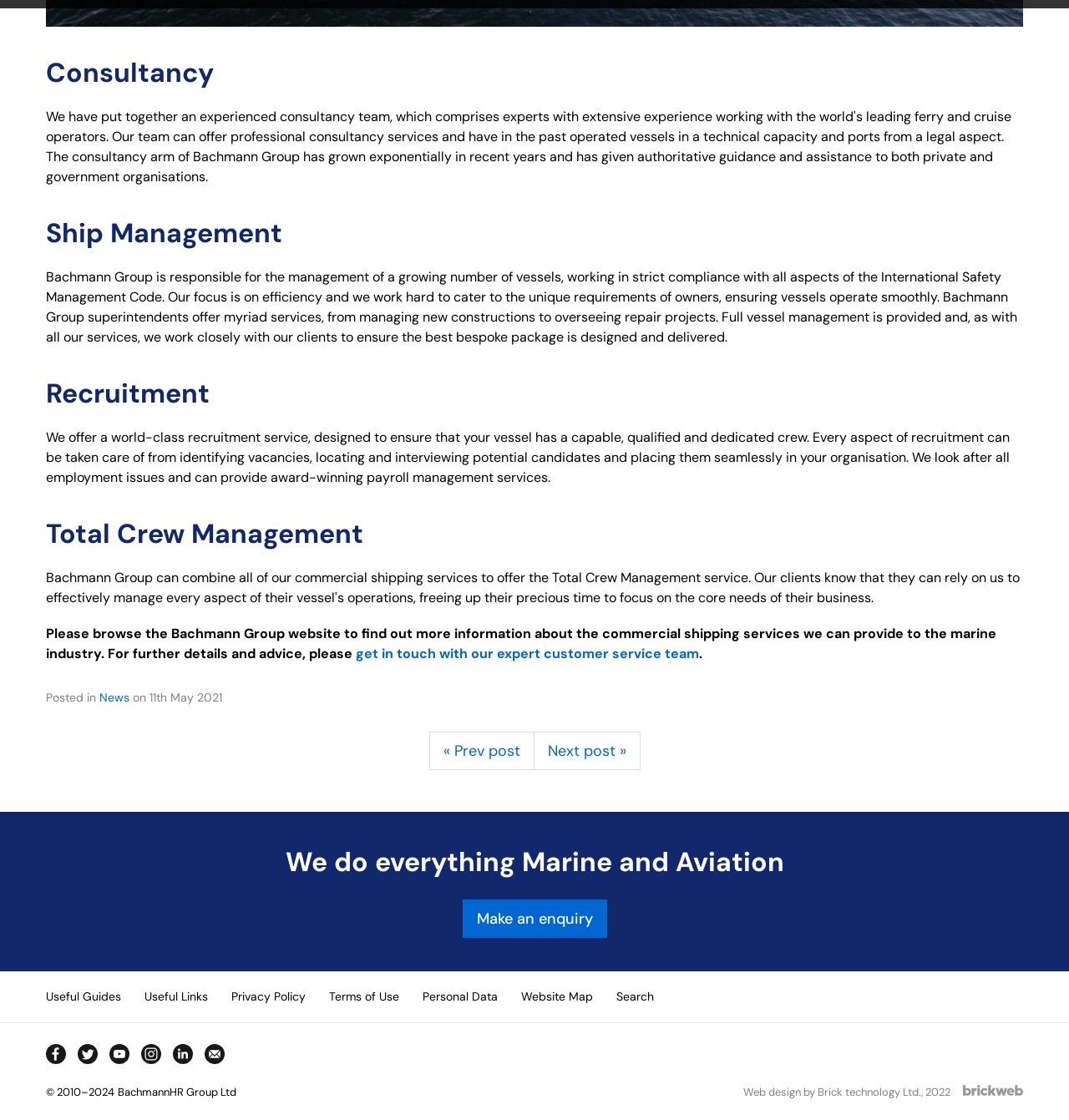Please look at the image and answer the question with a detailed explanation: What is the focus of Bachmann Group's Ship Management service?

According to the StaticText element, Bachmann Group's focus is on efficiency in their Ship Management service, ensuring that vessels operate smoothly and catering to the unique requirements of owners.